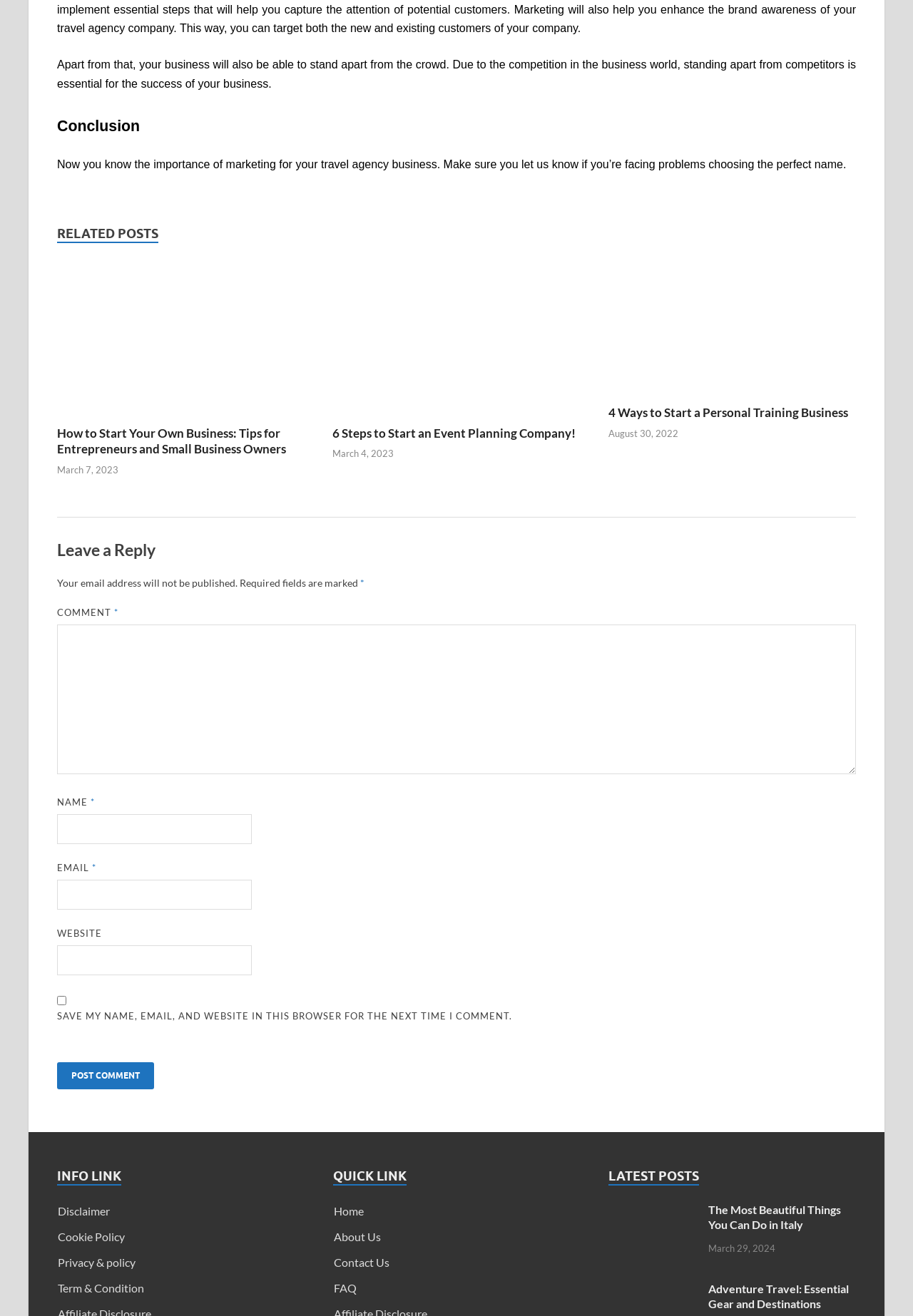Kindly determine the bounding box coordinates for the clickable area to achieve the given instruction: "Post a comment".

[0.062, 0.807, 0.169, 0.828]